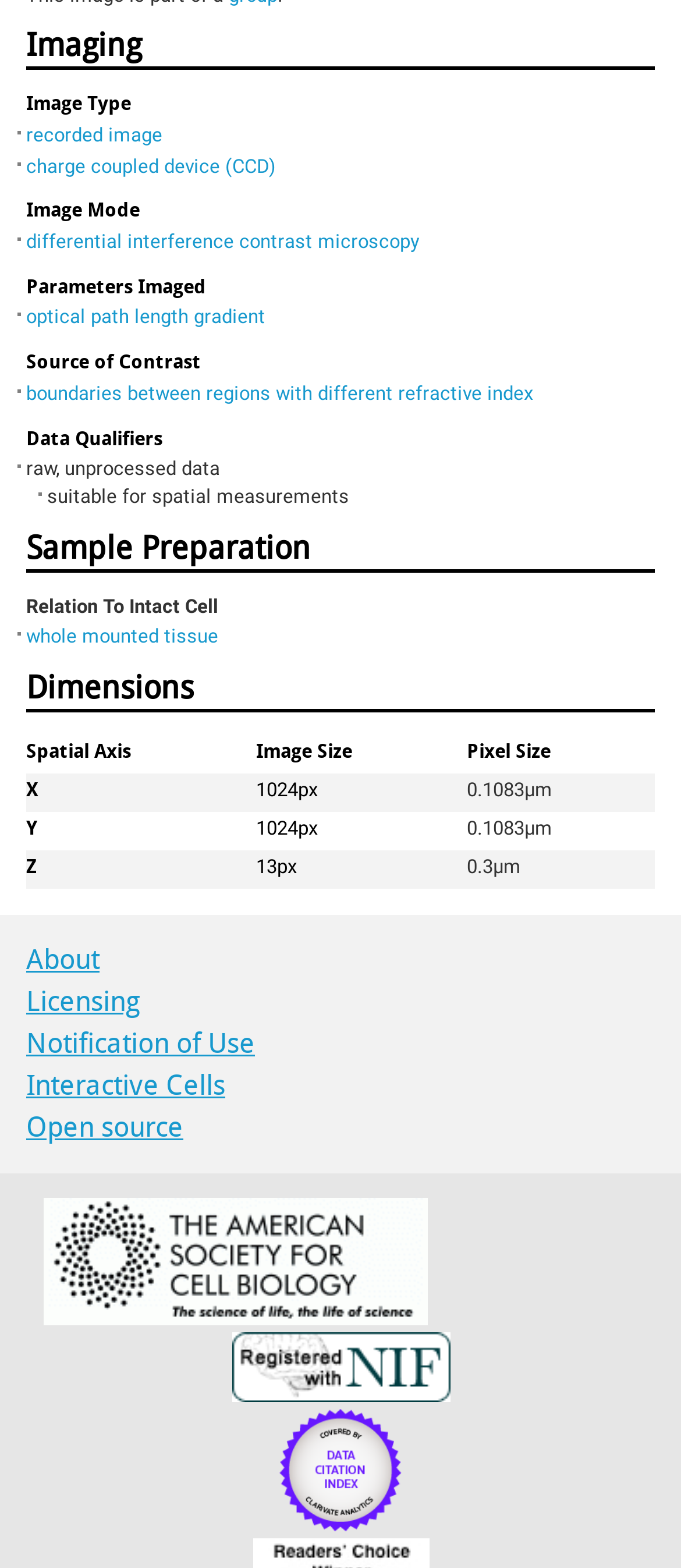How many links are there at the bottom of the webpage?
Provide a detailed answer to the question using information from the image.

There are 7 links at the bottom of the webpage, including 'About', 'Licensing', 'Notification of Use', 'Interactive Cells', 'Open source', 'Ascb_logo', and 'Nif_button2'.